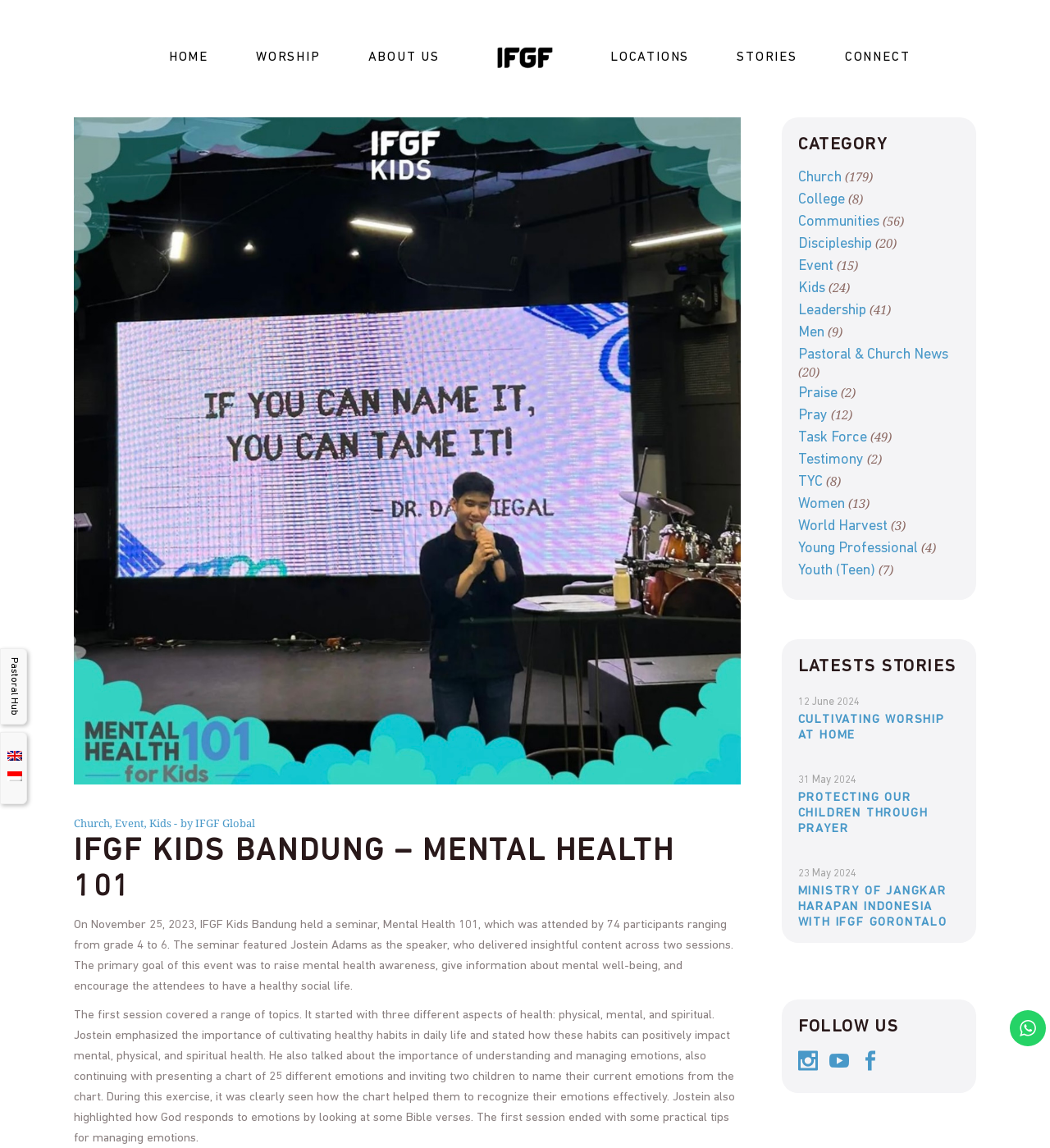Determine the bounding box of the UI component based on this description: "Task Force". The bounding box coordinates should be four float values between 0 and 1, i.e., [left, top, right, bottom].

[0.76, 0.375, 0.825, 0.388]